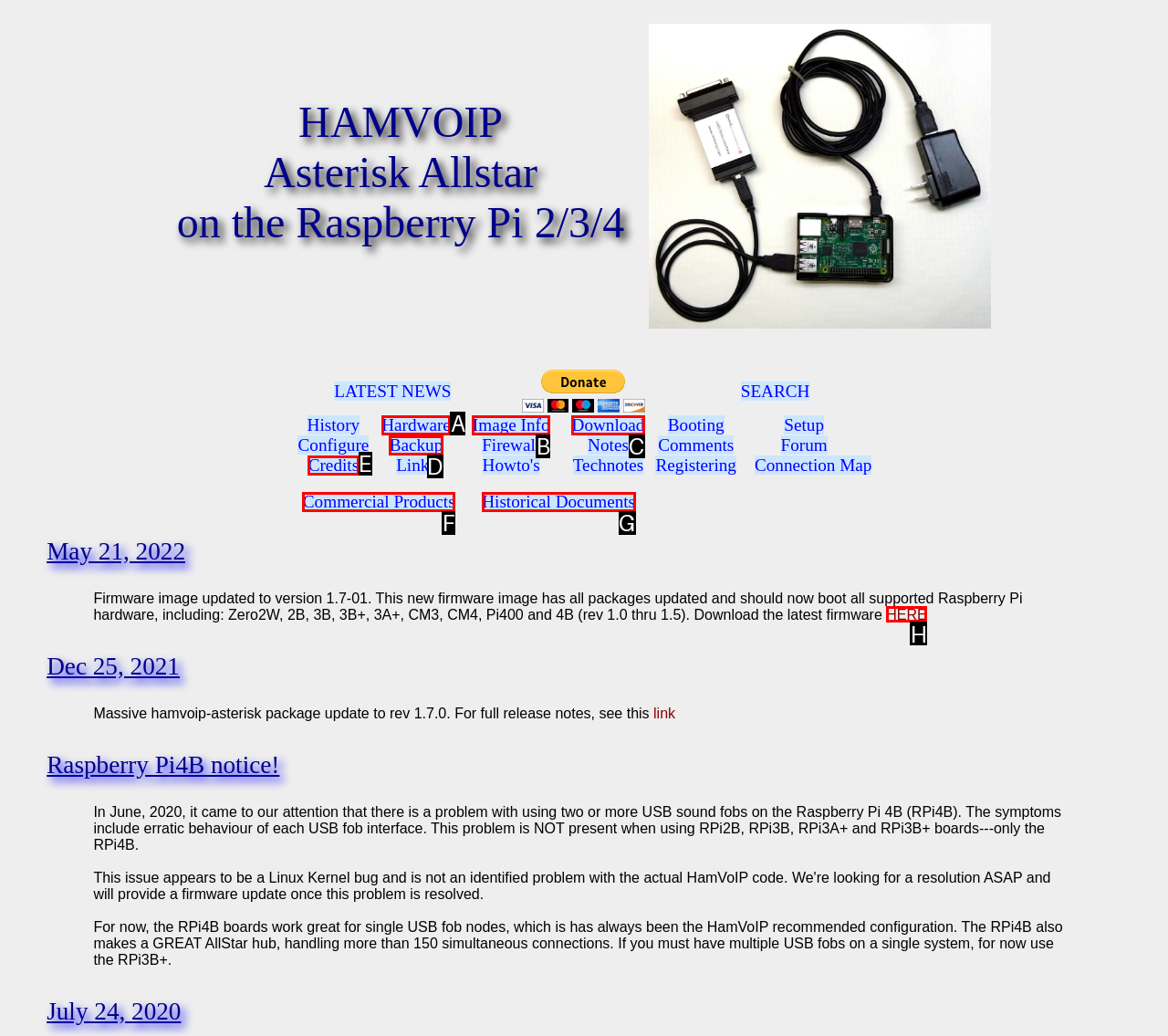Pinpoint the HTML element that fits the description: About Us
Answer by providing the letter of the correct option.

None